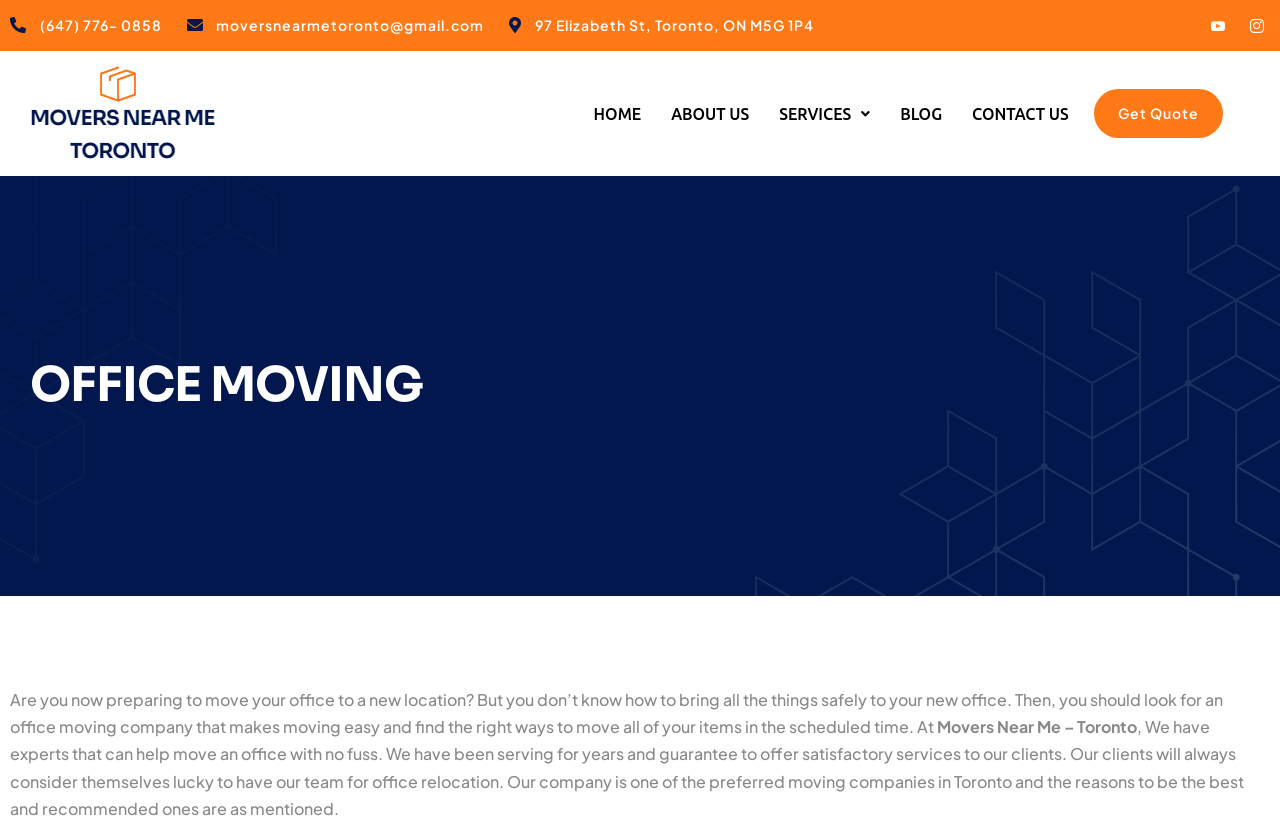Identify the bounding box coordinates of the clickable region required to complete the instruction: "Get a quote for office moving". The coordinates should be given as four float numbers within the range of 0 and 1, i.e., [left, top, right, bottom].

[0.854, 0.108, 0.955, 0.168]